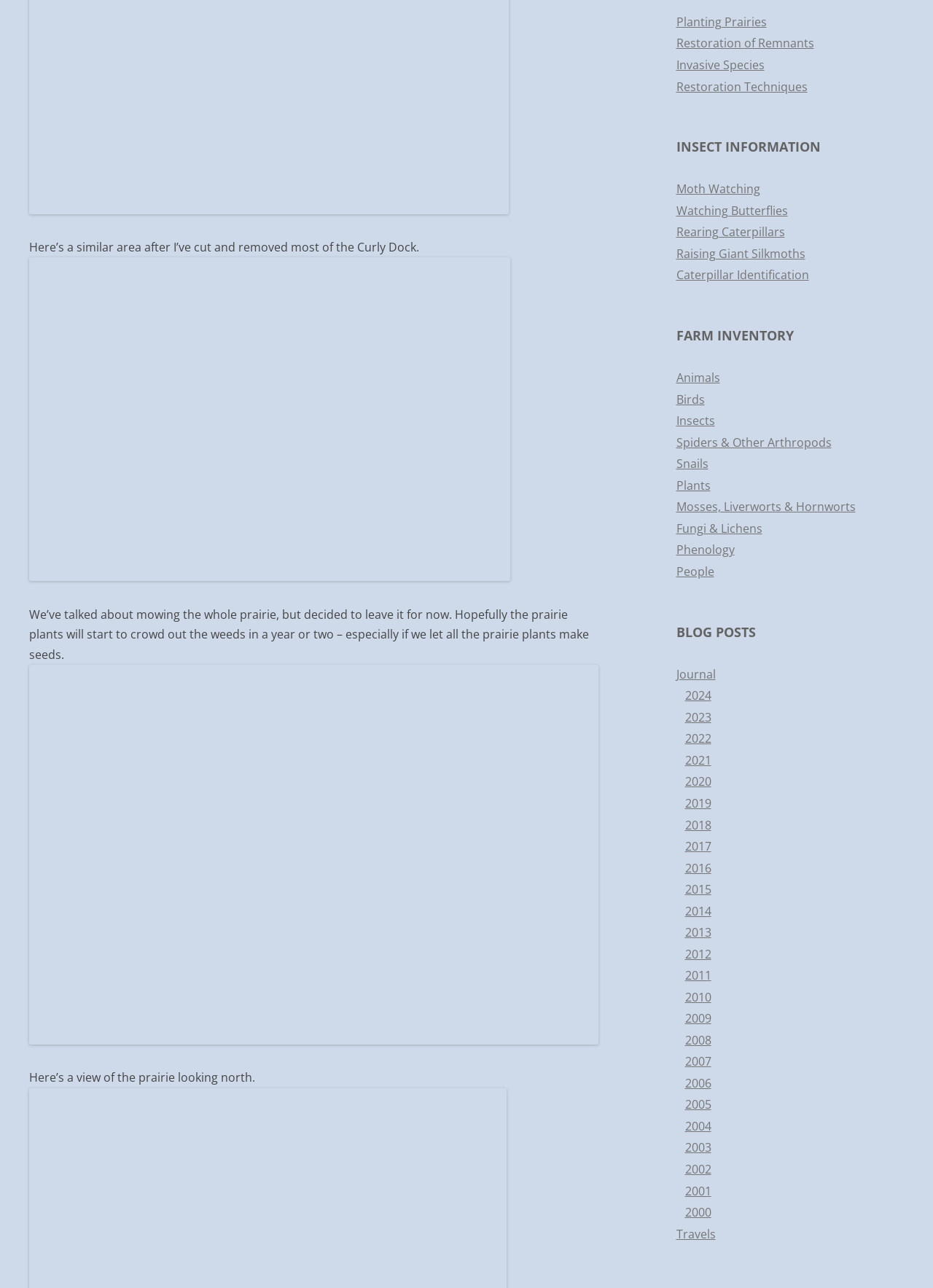Please identify the bounding box coordinates of where to click in order to follow the instruction: "View 'Moth Watching'".

[0.725, 0.141, 0.814, 0.153]